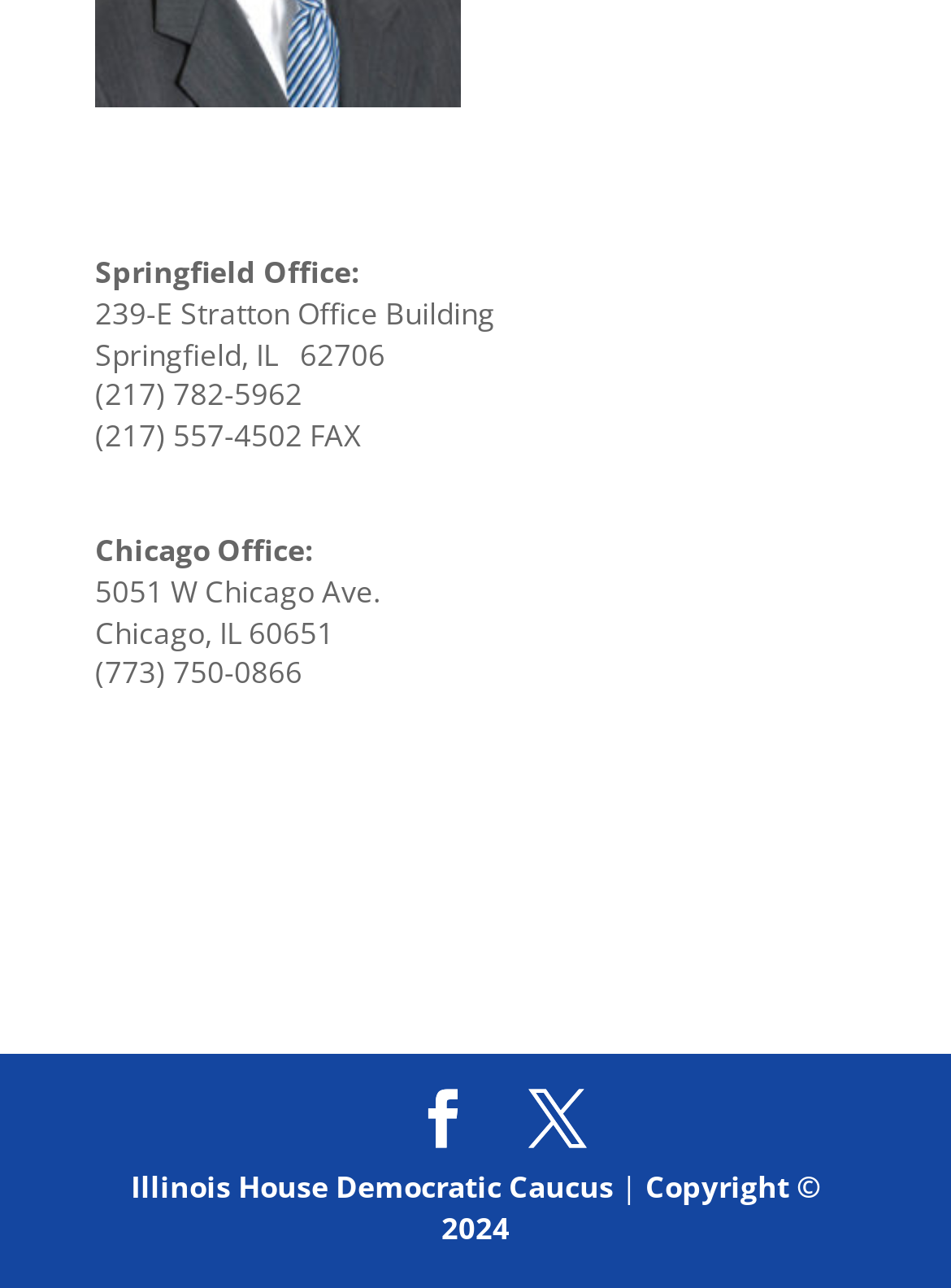What is the link to the Illinois House Democratic Caucus?
Based on the image, answer the question with a single word or brief phrase.

Illinois House Democratic Caucus